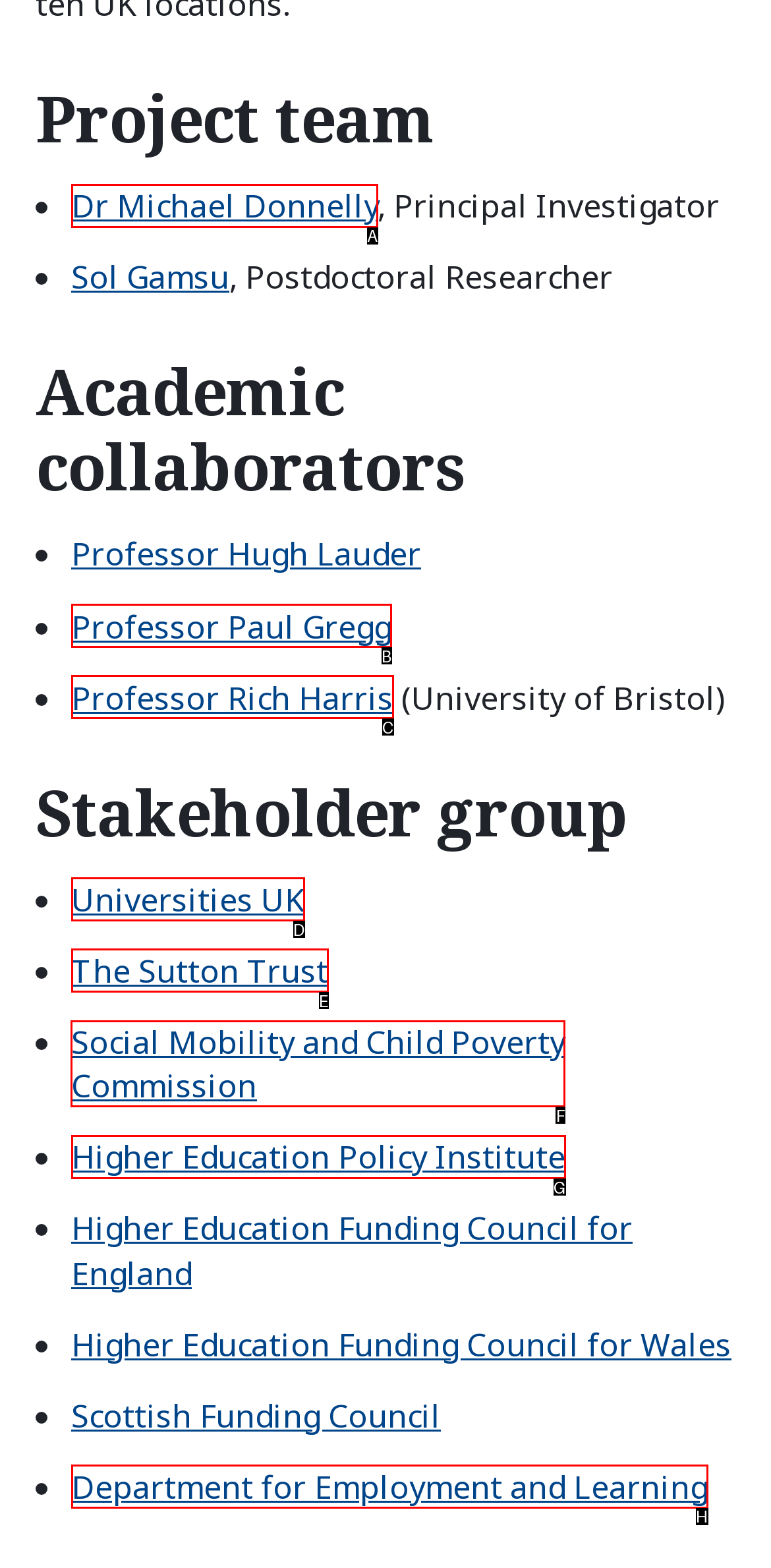Specify which UI element should be clicked to accomplish the task: Check the details of Social Mobility and Child Poverty Commission. Answer with the letter of the correct choice.

F